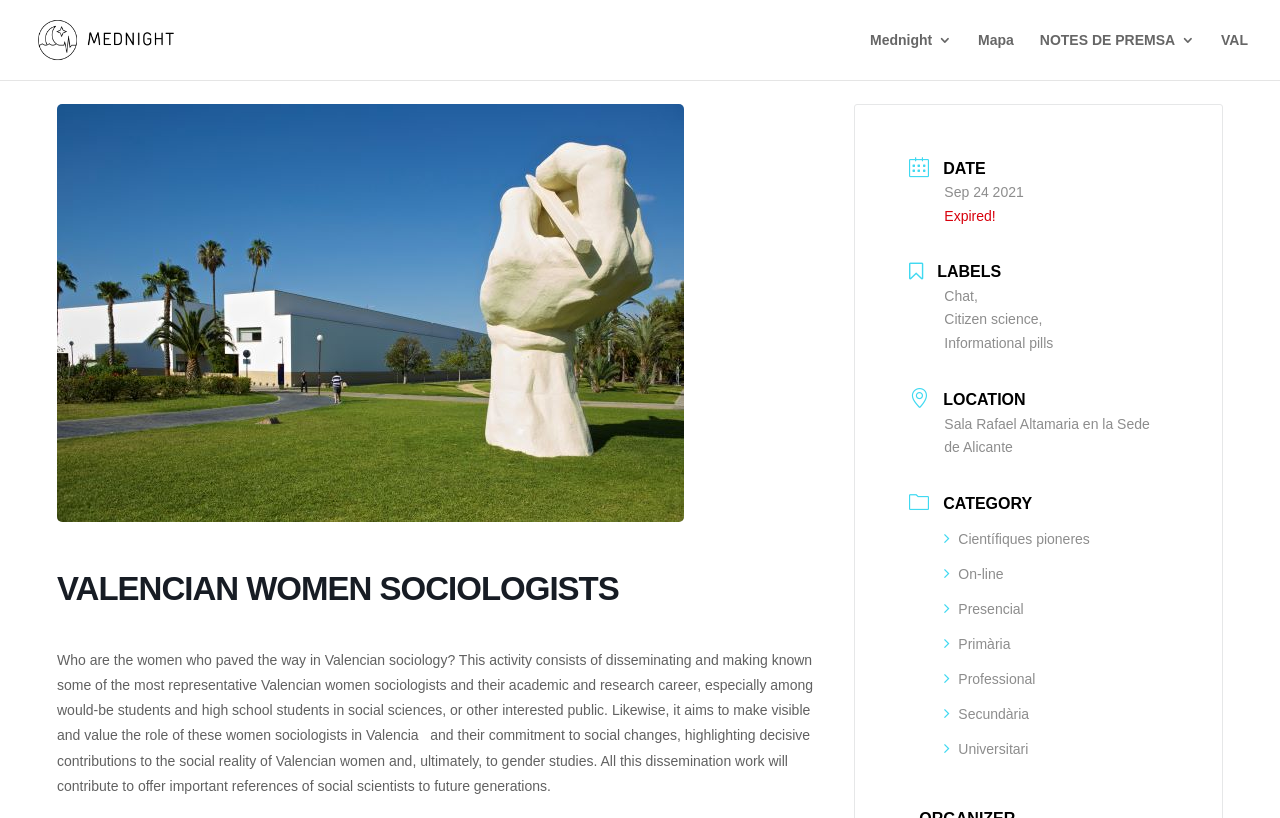Identify the main heading from the webpage and provide its text content.

VALENCIAN WOMEN SOCIOLOGISTS